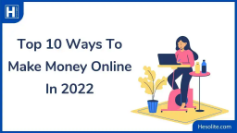Is the image sourced from Hesolite?
Respond with a short answer, either a single word or a phrase, based on the image.

Yes